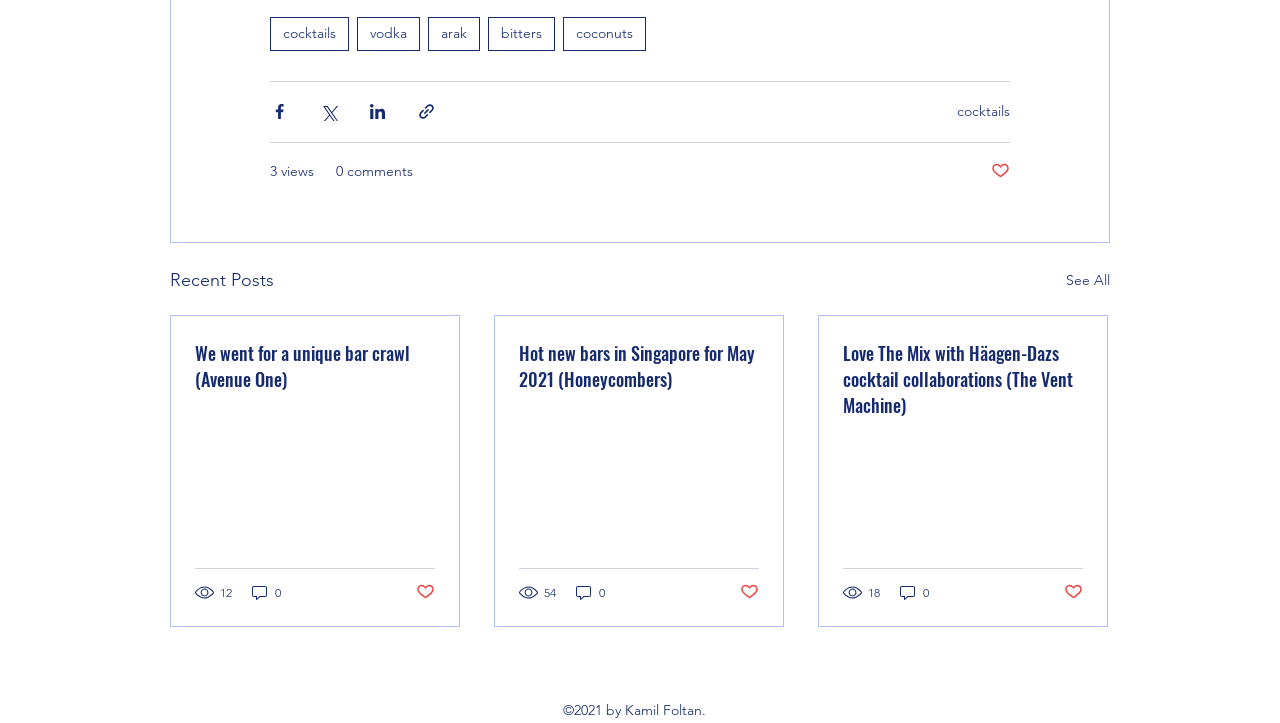Show the bounding box coordinates for the element that needs to be clicked to execute the following instruction: "View the 'Recent Posts'". Provide the coordinates in the form of four float numbers between 0 and 1, i.e., [left, top, right, bottom].

[0.133, 0.368, 0.214, 0.408]